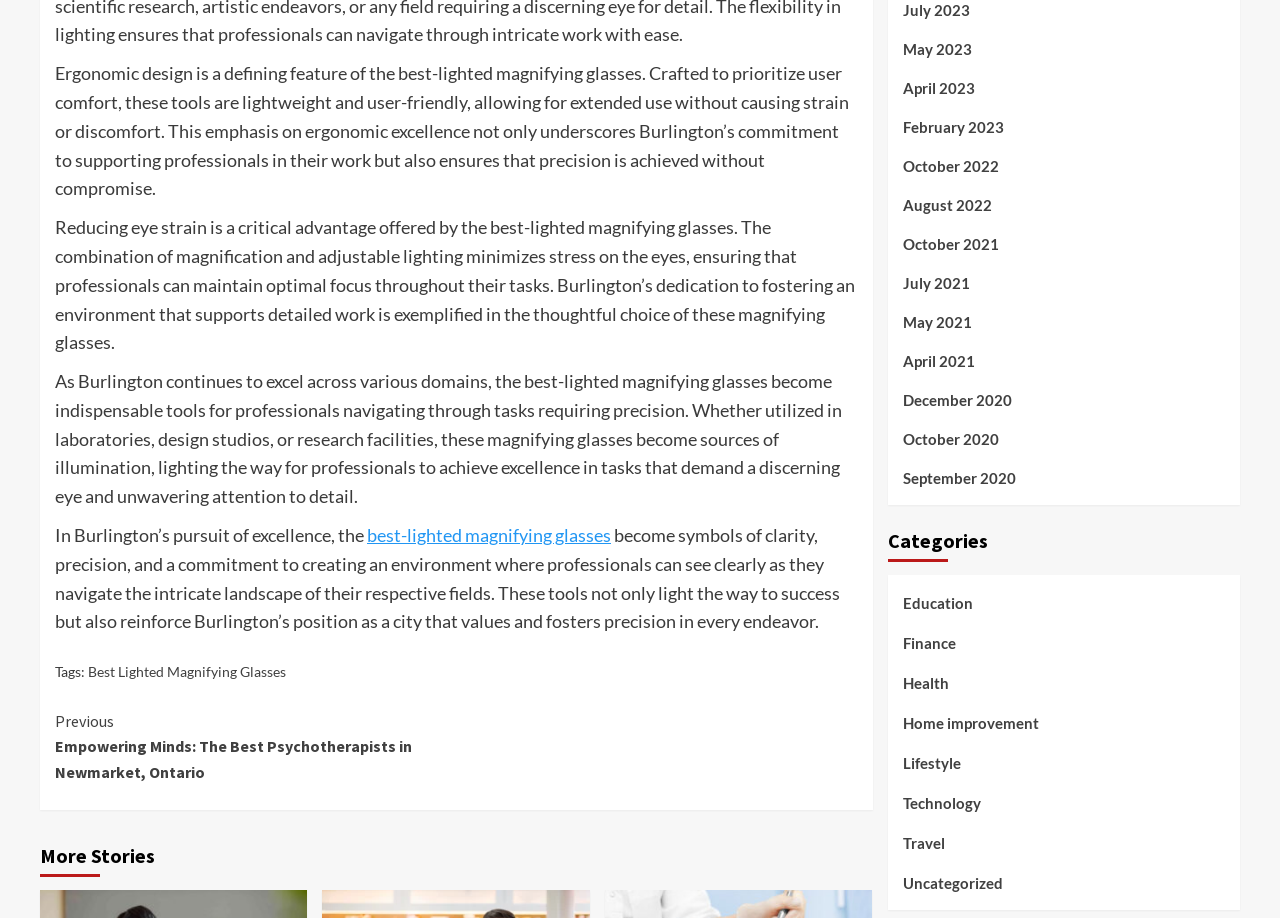What is the main topic of this webpage?
Make sure to answer the question with a detailed and comprehensive explanation.

Based on the static text elements, it appears that the webpage is discussing the importance and features of magnifying glasses, specifically those with ergonomic design and adjustable lighting. The text highlights the benefits of using these magnifying glasses, such as reducing eye strain and achieving precision in various tasks.